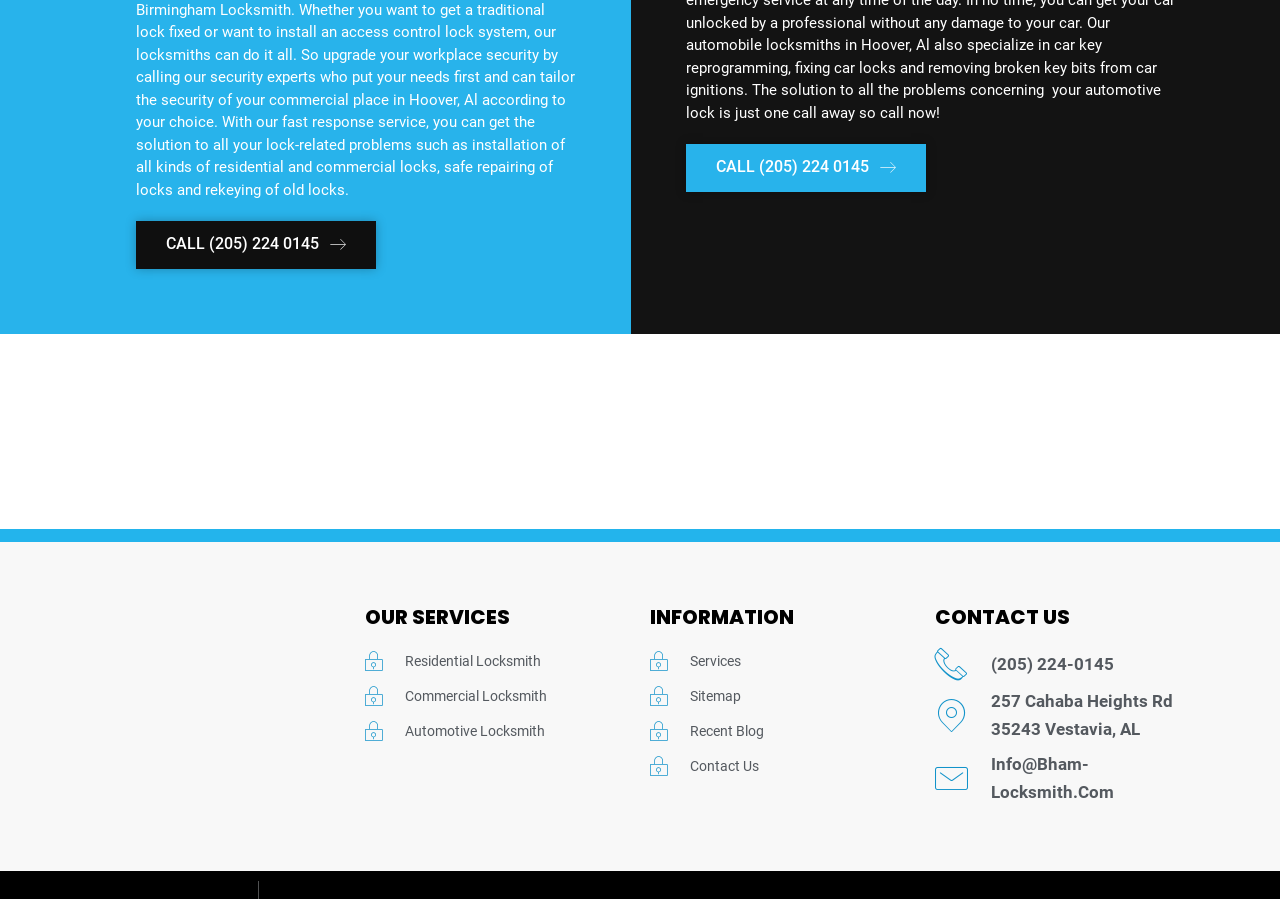Please identify the bounding box coordinates of the clickable area that will fulfill the following instruction: "read event blog". The coordinates should be in the format of four float numbers between 0 and 1, i.e., [left, top, right, bottom].

None